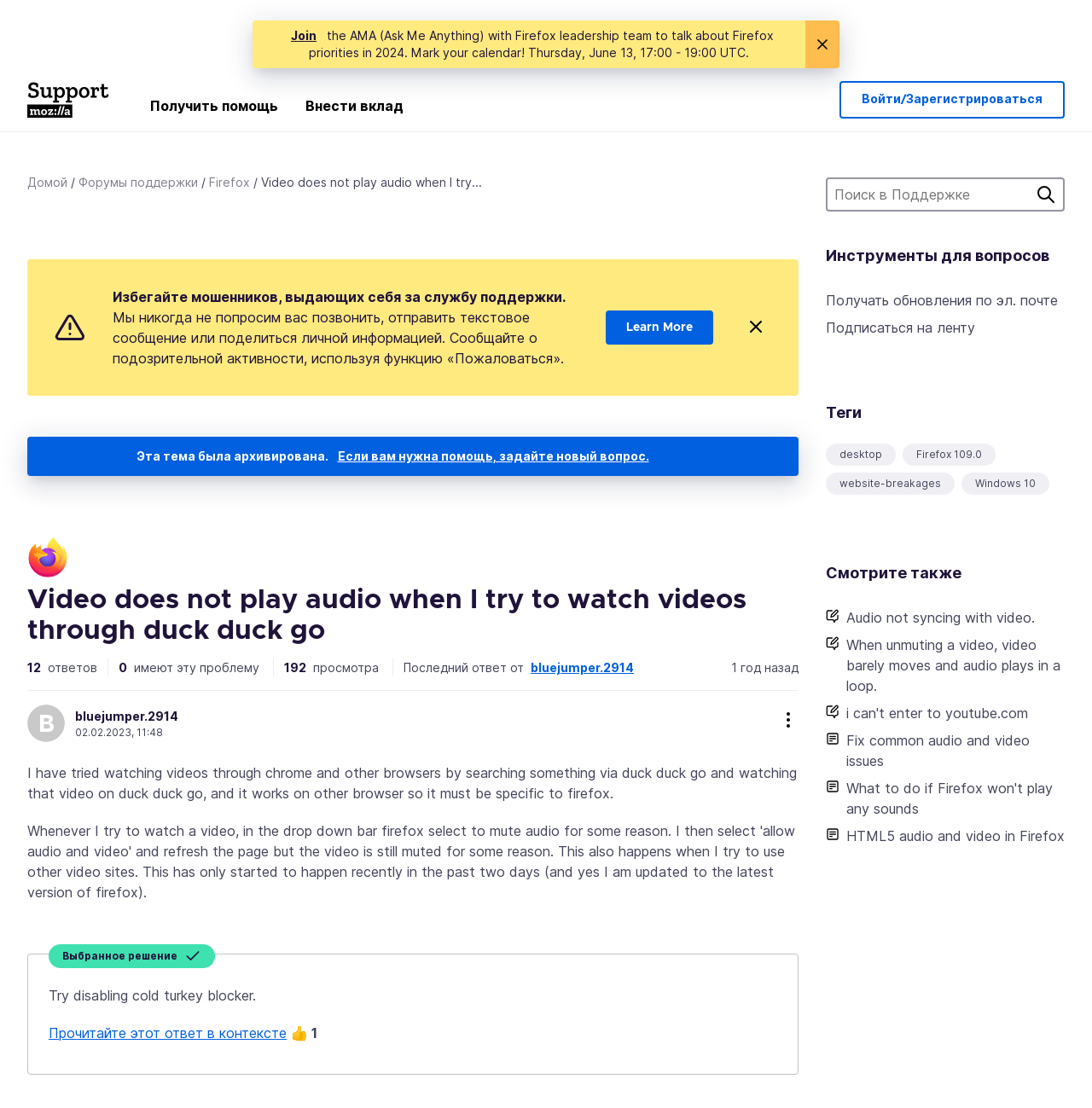Please locate the bounding box coordinates for the element that should be clicked to achieve the following instruction: "Click the 'Learn More' link". Ensure the coordinates are given as four float numbers between 0 and 1, i.e., [left, top, right, bottom].

[0.555, 0.28, 0.653, 0.311]